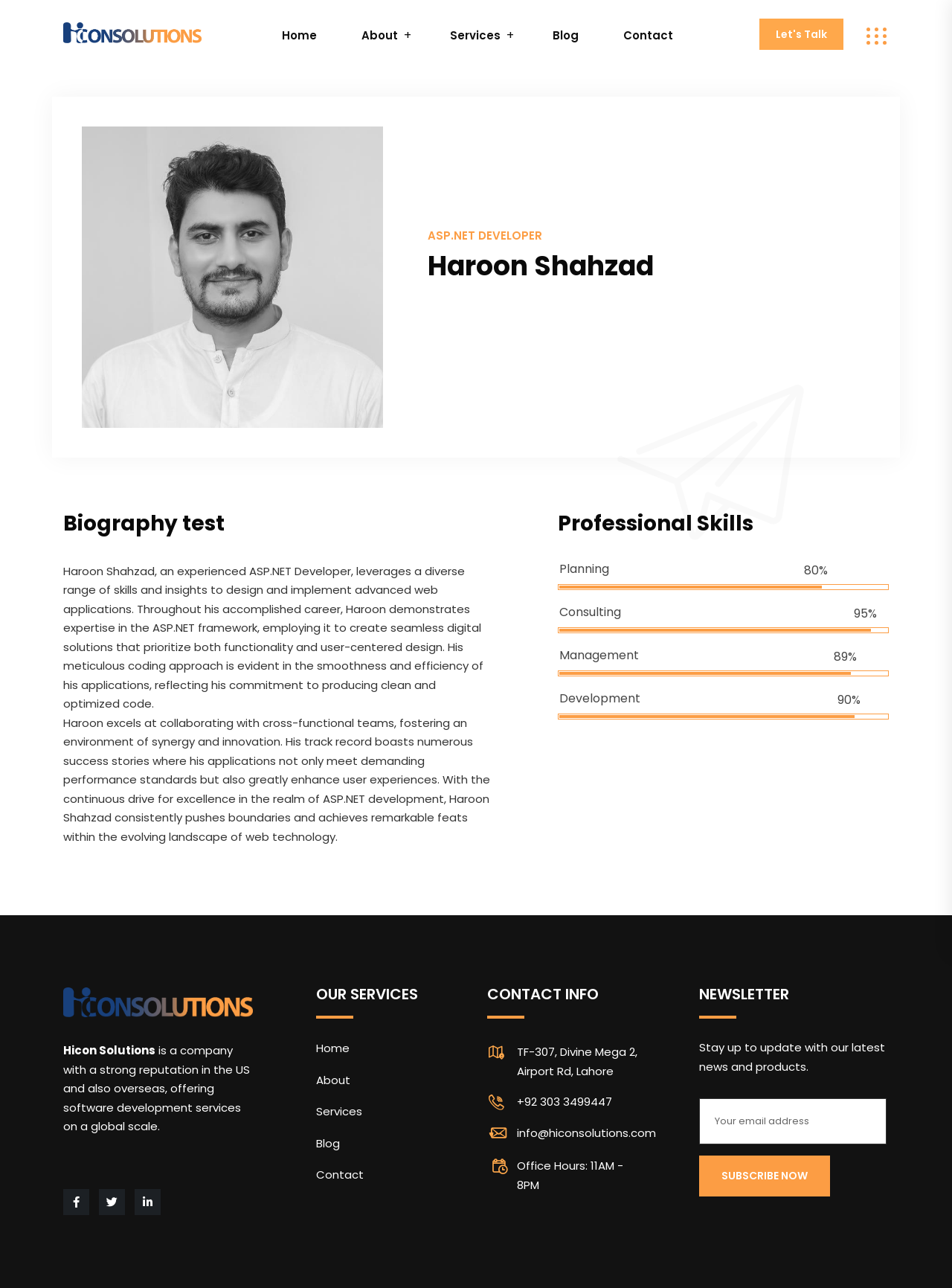Specify the bounding box coordinates for the region that must be clicked to perform the given instruction: "Enter email address in the newsletter subscription field".

[0.734, 0.853, 0.932, 0.889]